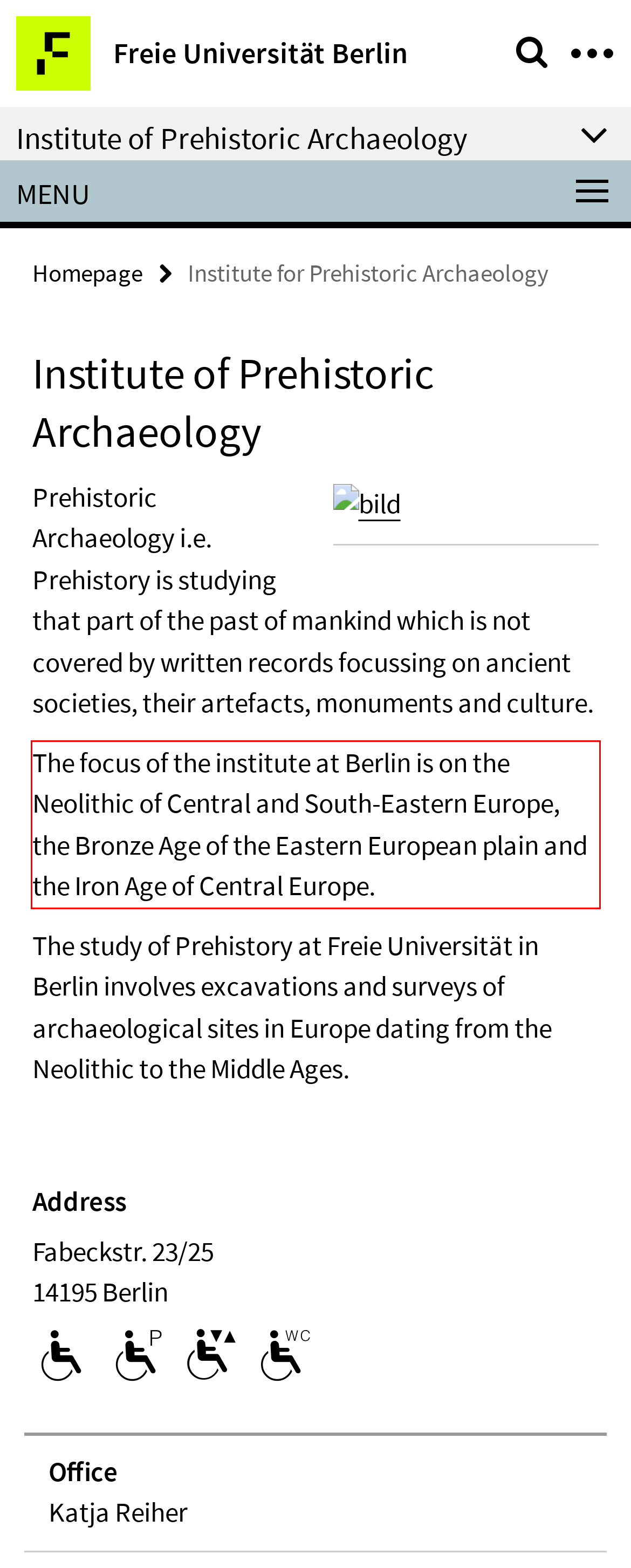Please examine the webpage screenshot and extract the text within the red bounding box using OCR.

The focus of the institute at Berlin is on the Neolithic of Central and South-Eastern Europe, the Bronze Age of the Eastern European plain and the Iron Age of Central Europe.